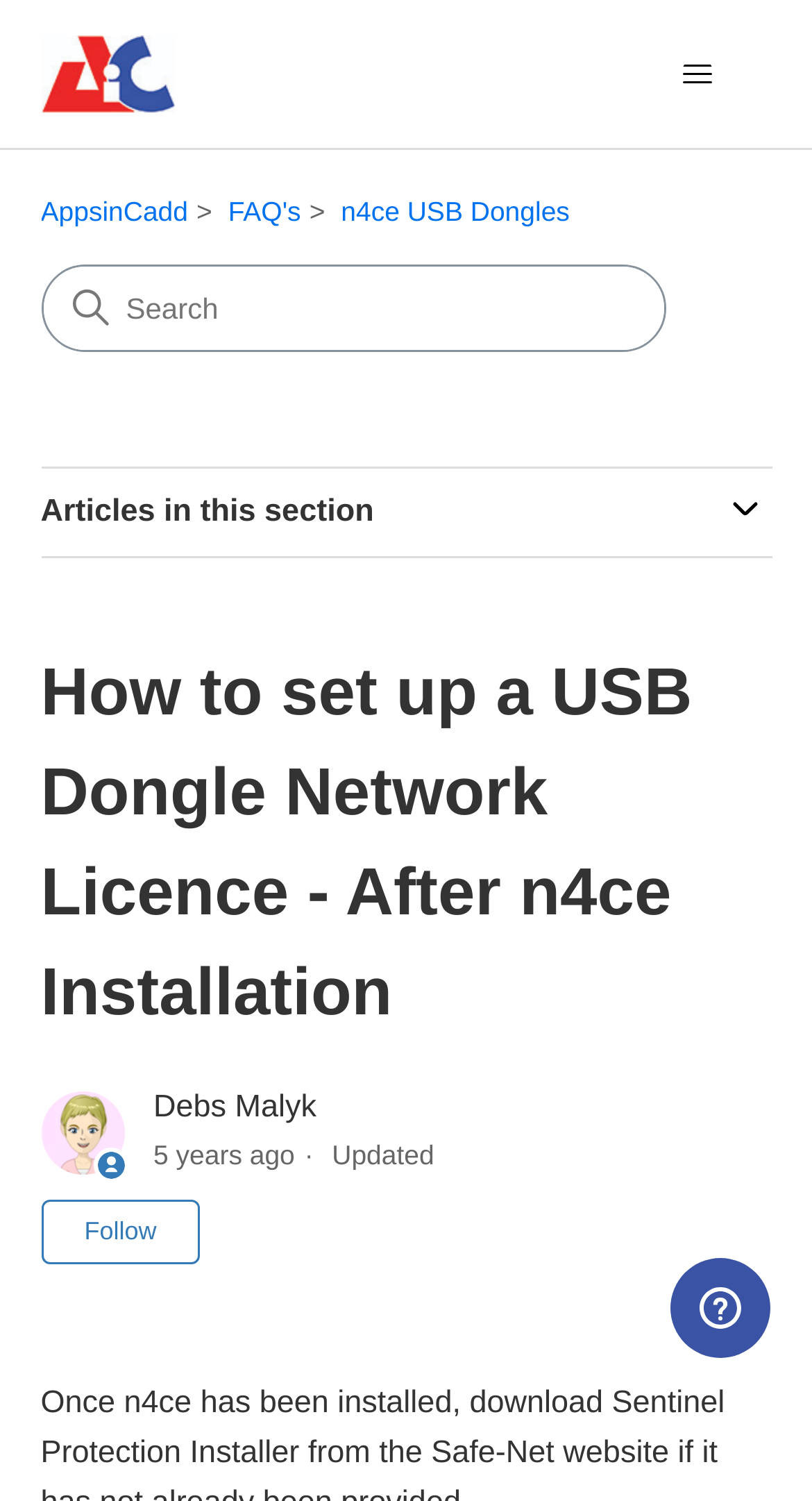What is the purpose of the search box?
Please give a detailed and elaborate answer to the question.

I determined the purpose of the search box by looking at the placeholder text, which says 'Search'.